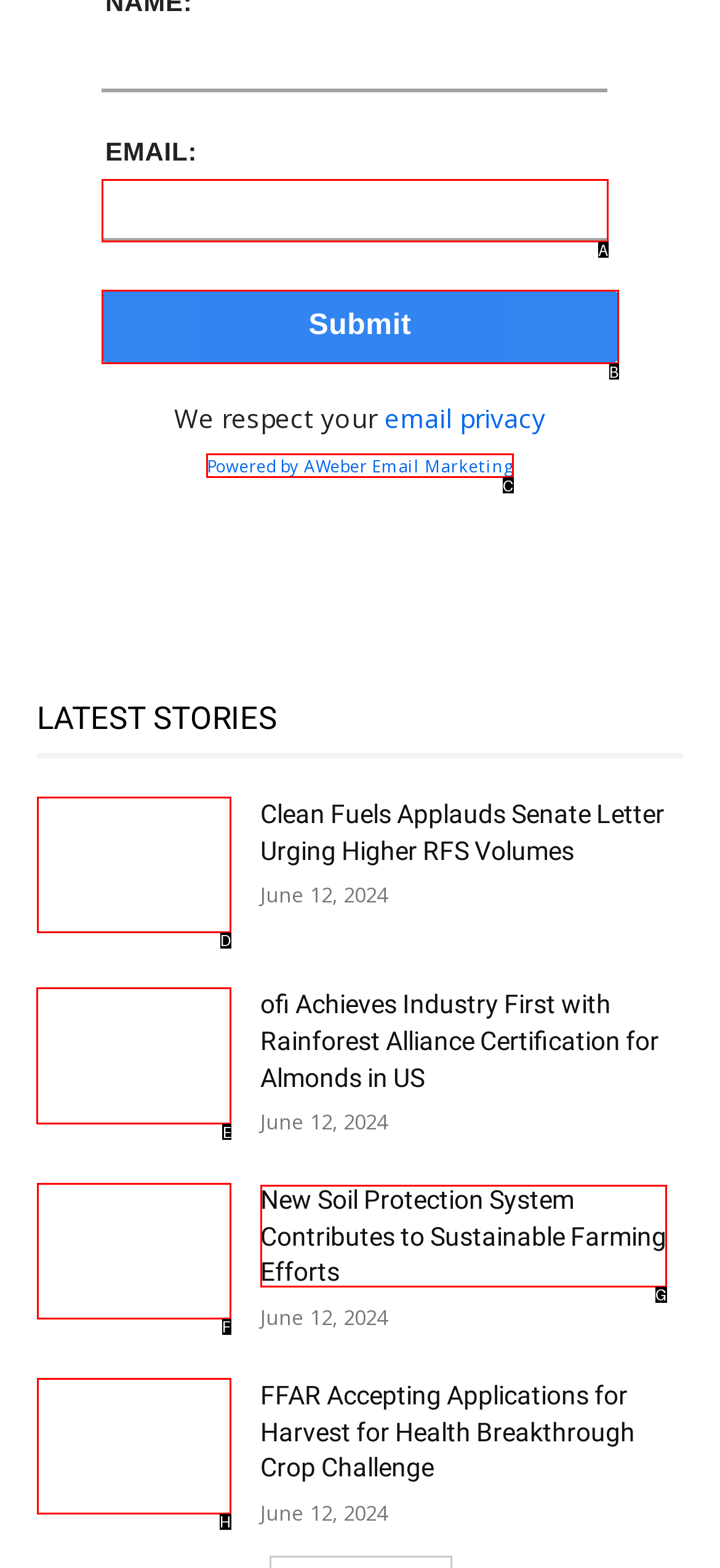Select the appropriate HTML element to click for the following task: View the article about ofi Achieves Industry First
Answer with the letter of the selected option from the given choices directly.

E